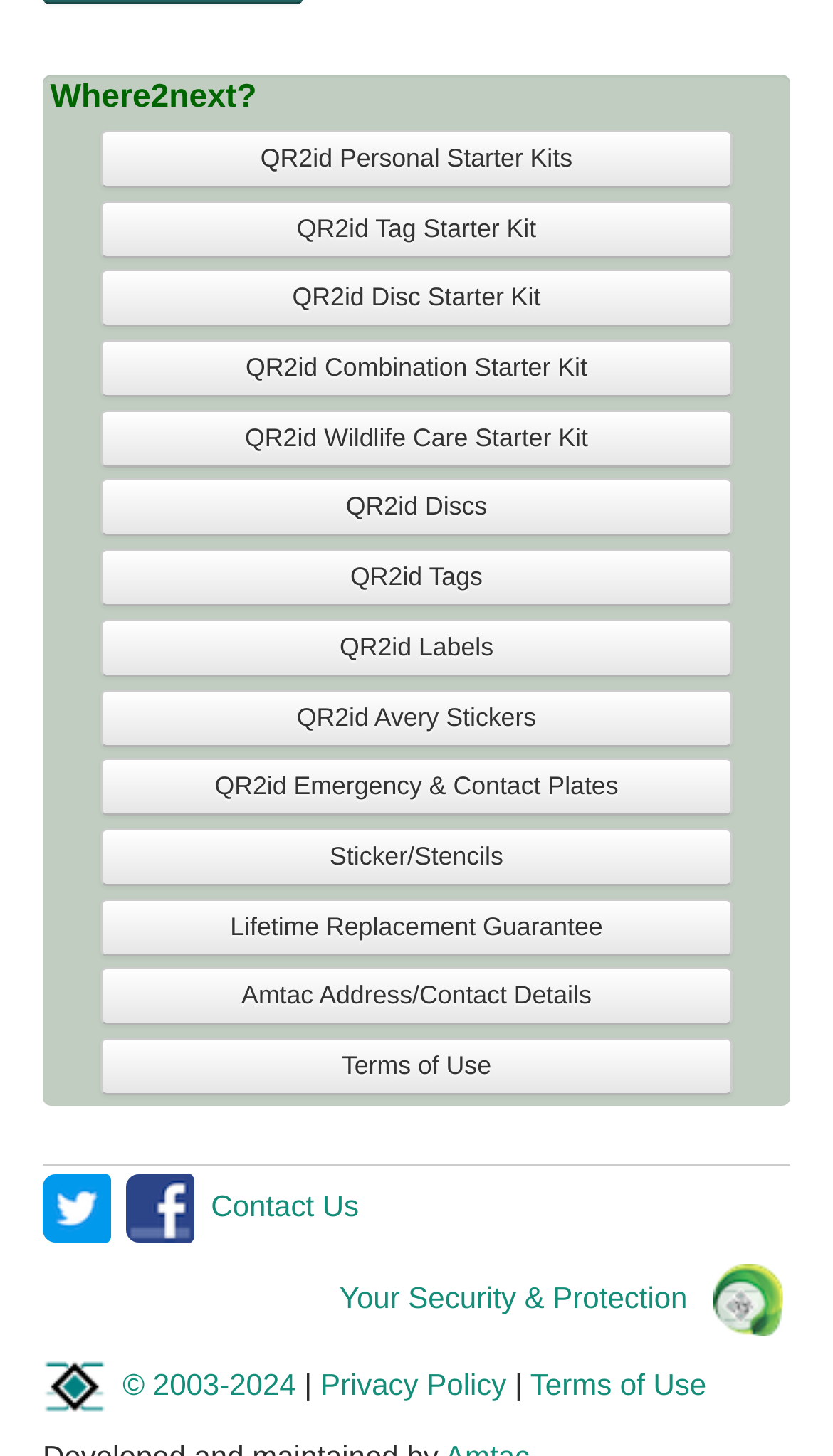How many links are there in the footer section?
Look at the screenshot and provide an in-depth answer.

I counted the number of links in the footer section of the webpage, which are Contact Us, Your Security & Protection, QR2id Environmental Commitment, Privacy Policy, and Terms of Use.